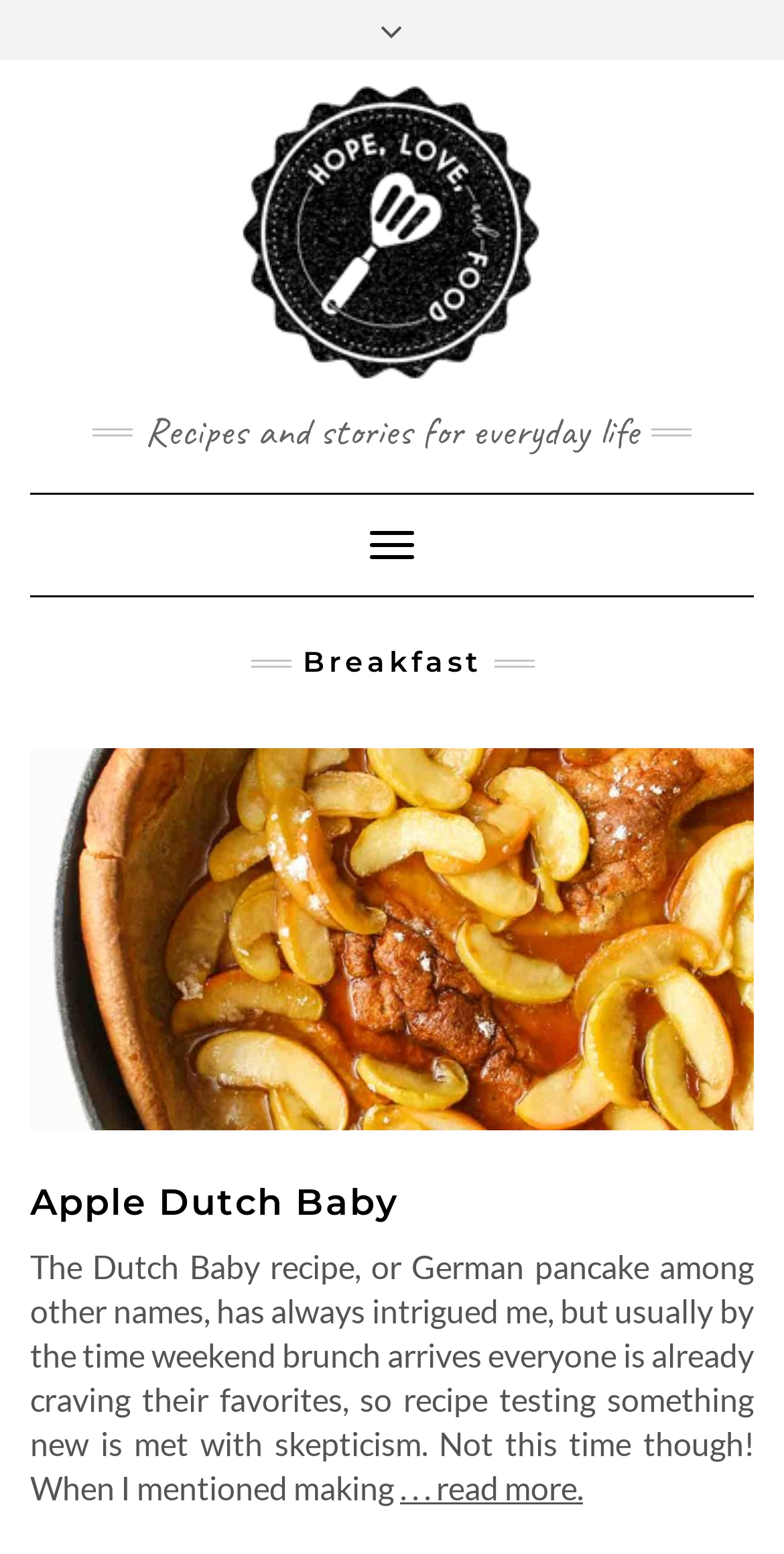How many images are there on the webpage?
Based on the visual information, provide a detailed and comprehensive answer.

I counted the number of images on the webpage, which are the logo image of 'Hope, Love, and Food' and the image of the 'Apple Dutch Baby' recipe.